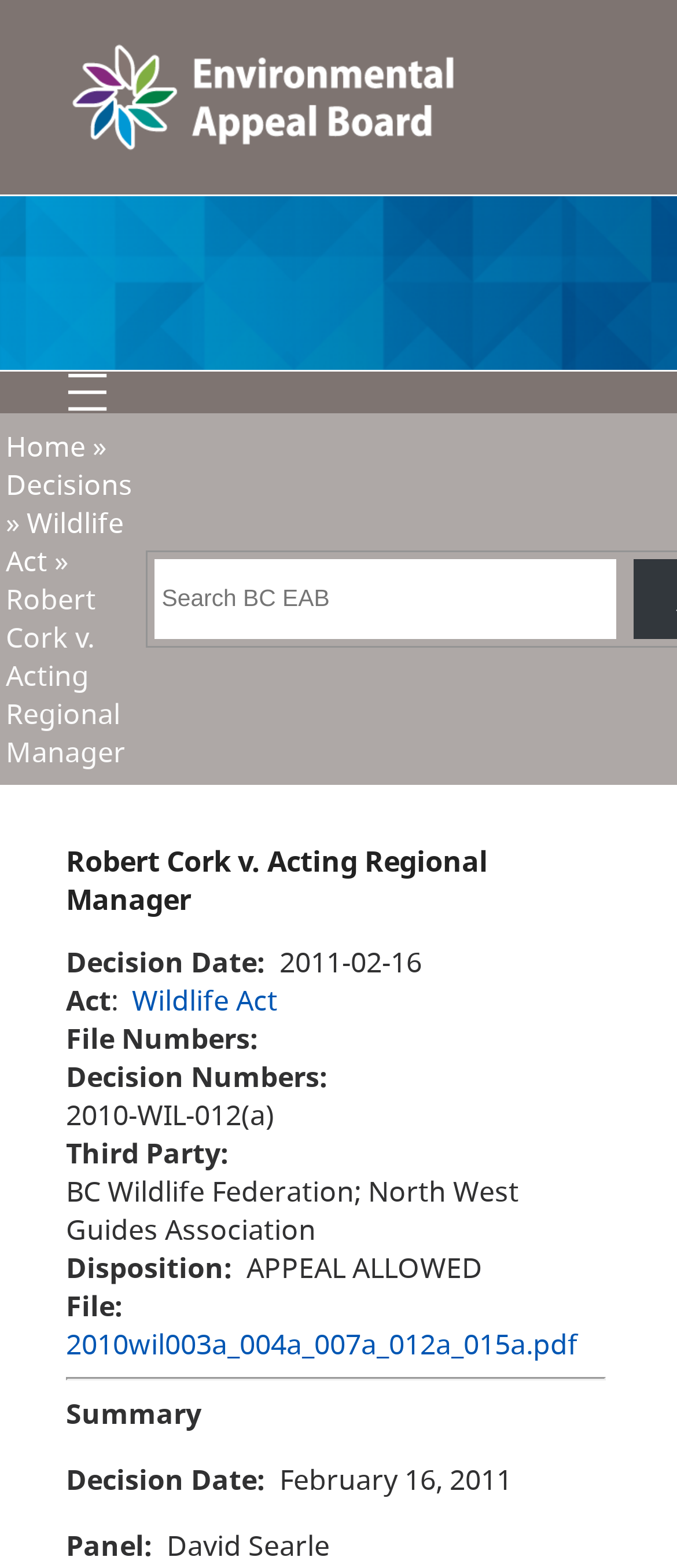Identify the bounding box for the UI element specified in this description: "Home". The coordinates must be four float numbers between 0 and 1, formatted as [left, top, right, bottom].

[0.008, 0.272, 0.126, 0.297]